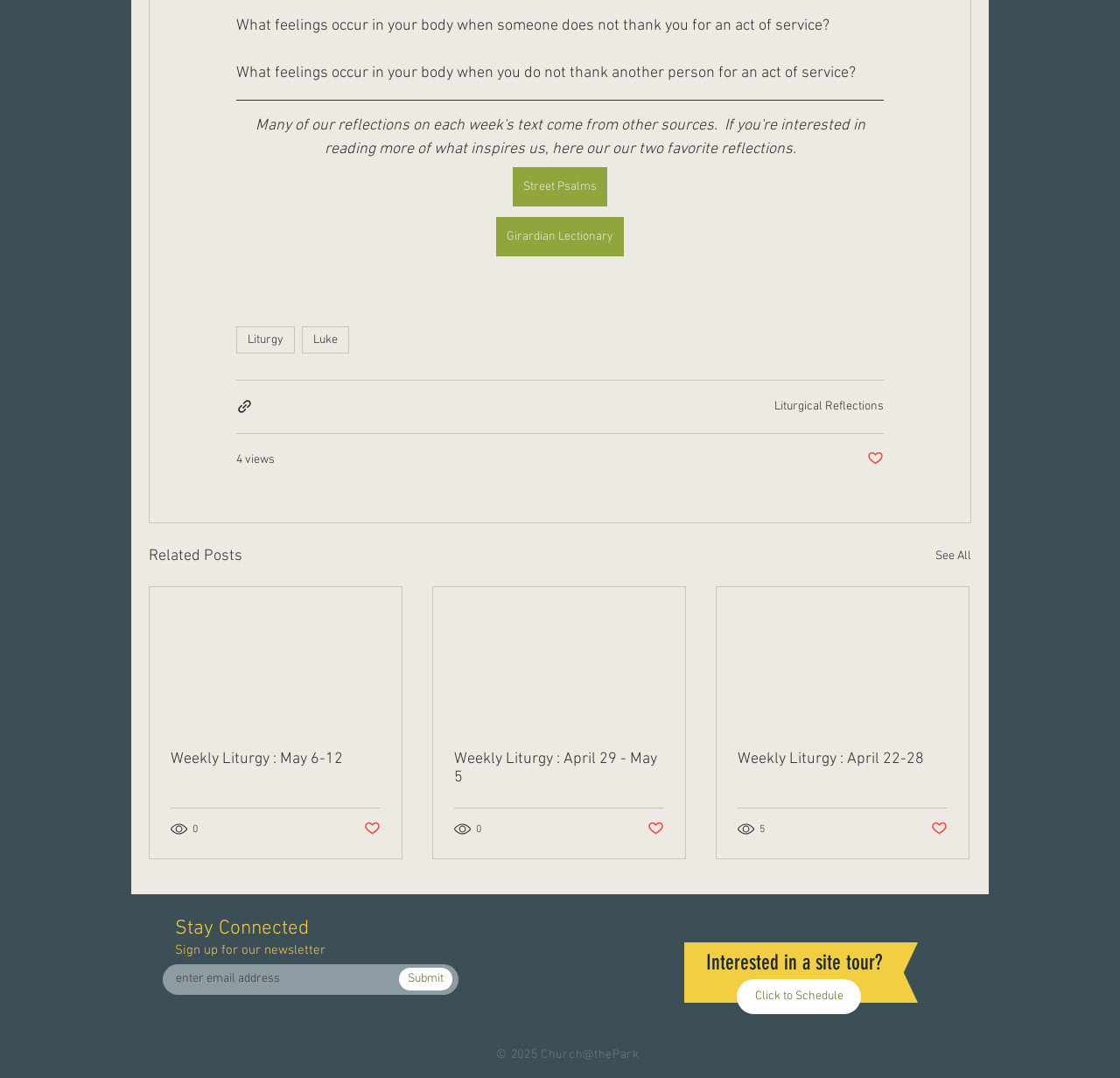Please specify the bounding box coordinates of the clickable region to carry out the following instruction: "Click the 'Street Psalms' button". The coordinates should be four float numbers between 0 and 1, in the format [left, top, right, bottom].

[0.458, 0.155, 0.542, 0.191]